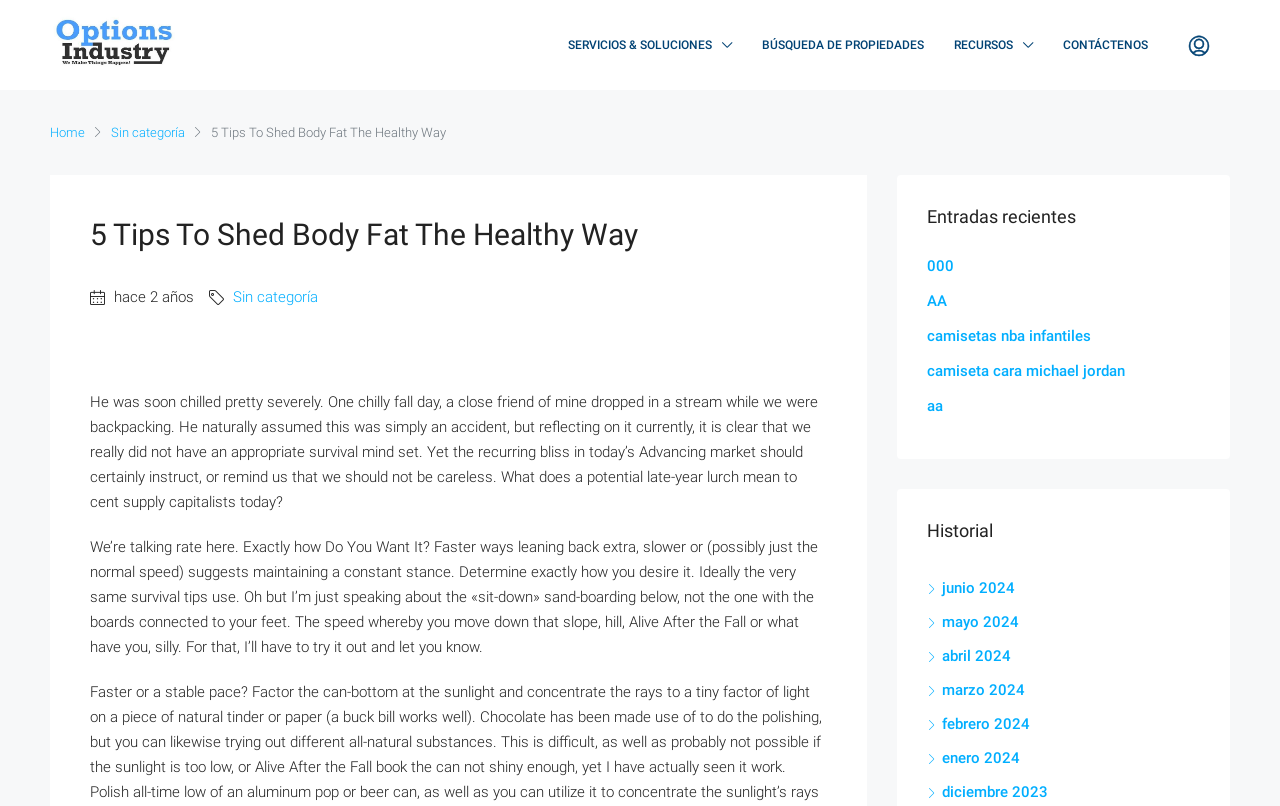Write an exhaustive caption that covers the webpage's main aspects.

The webpage appears to be a blog or article page with a focus on health and wellness, specifically weight loss. At the top, there is a logo on the left side, followed by a navigation menu with links to "SERVICIOS & SOLUCIONES", "BÚSQUEDA DE PROPIEDADES", "RECURSOS", and "CONTÁCTENOS". On the right side, there is a search icon.

Below the navigation menu, there is a prominent heading that reads "5 Tips To Shed Body Fat The Healthy Way". This is followed by a brief description of the article, which mentions a personal anecdote about a friend who had an accident while backpacking. The article then delves into the topic of weight loss, discussing the importance of having the right mindset and providing tips on how to achieve it.

The article is divided into sections, with headings such as "Entradas recientes" (Recent Entries) and "Historial" (History). Under "Entradas recientes", there are links to various articles, including "000", "AA", and "camisetas nba infantiles". Under "Historial", there are links to archived articles from different months, including June 2024, May 2024, and December 2023.

Throughout the page, there are no images aside from the logo at the top. The layout is clean and easy to navigate, with clear headings and concise text.